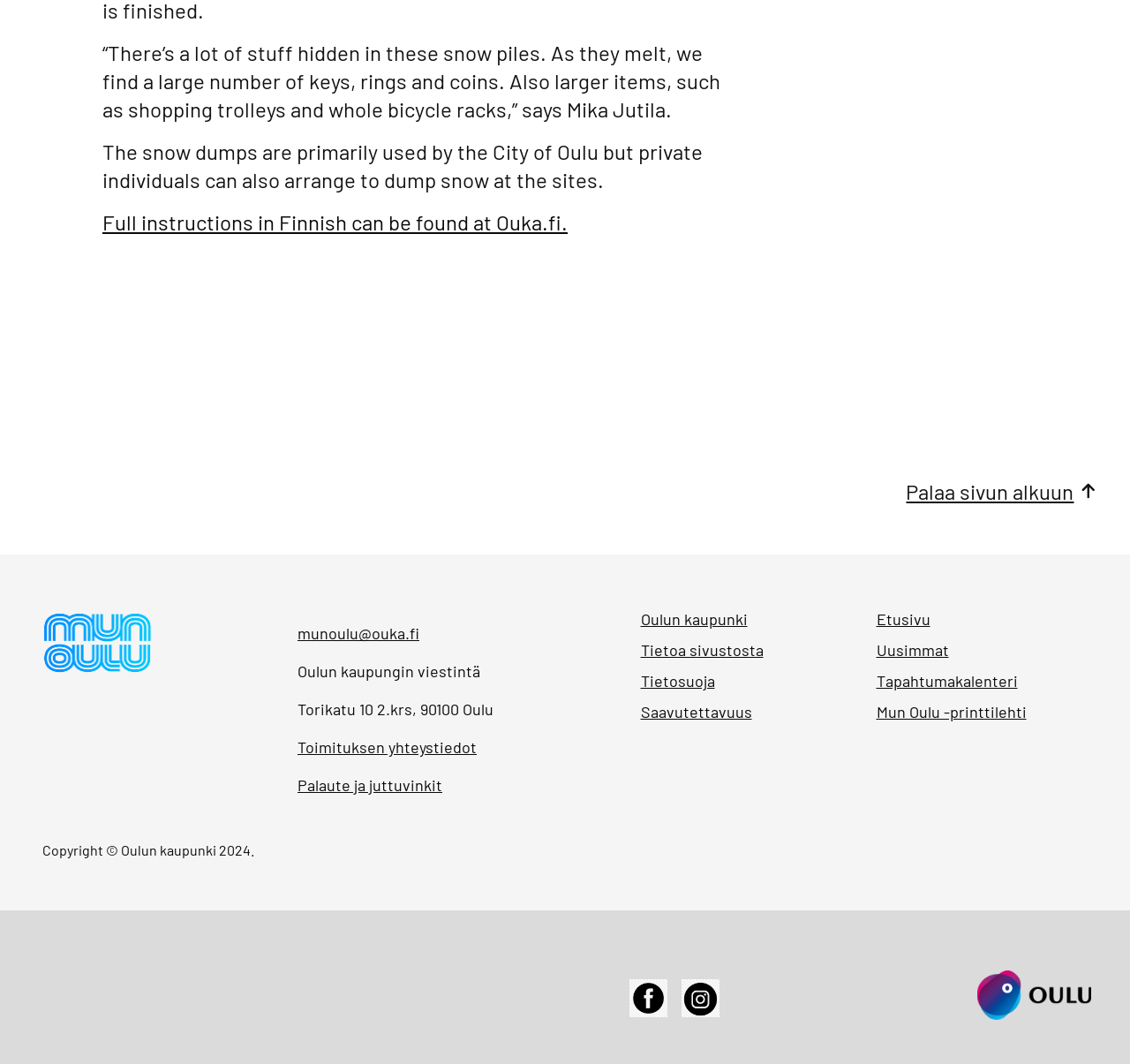Locate the bounding box coordinates of the clickable area needed to fulfill the instruction: "Click the link to full instructions in Finnish".

[0.091, 0.197, 0.502, 0.221]